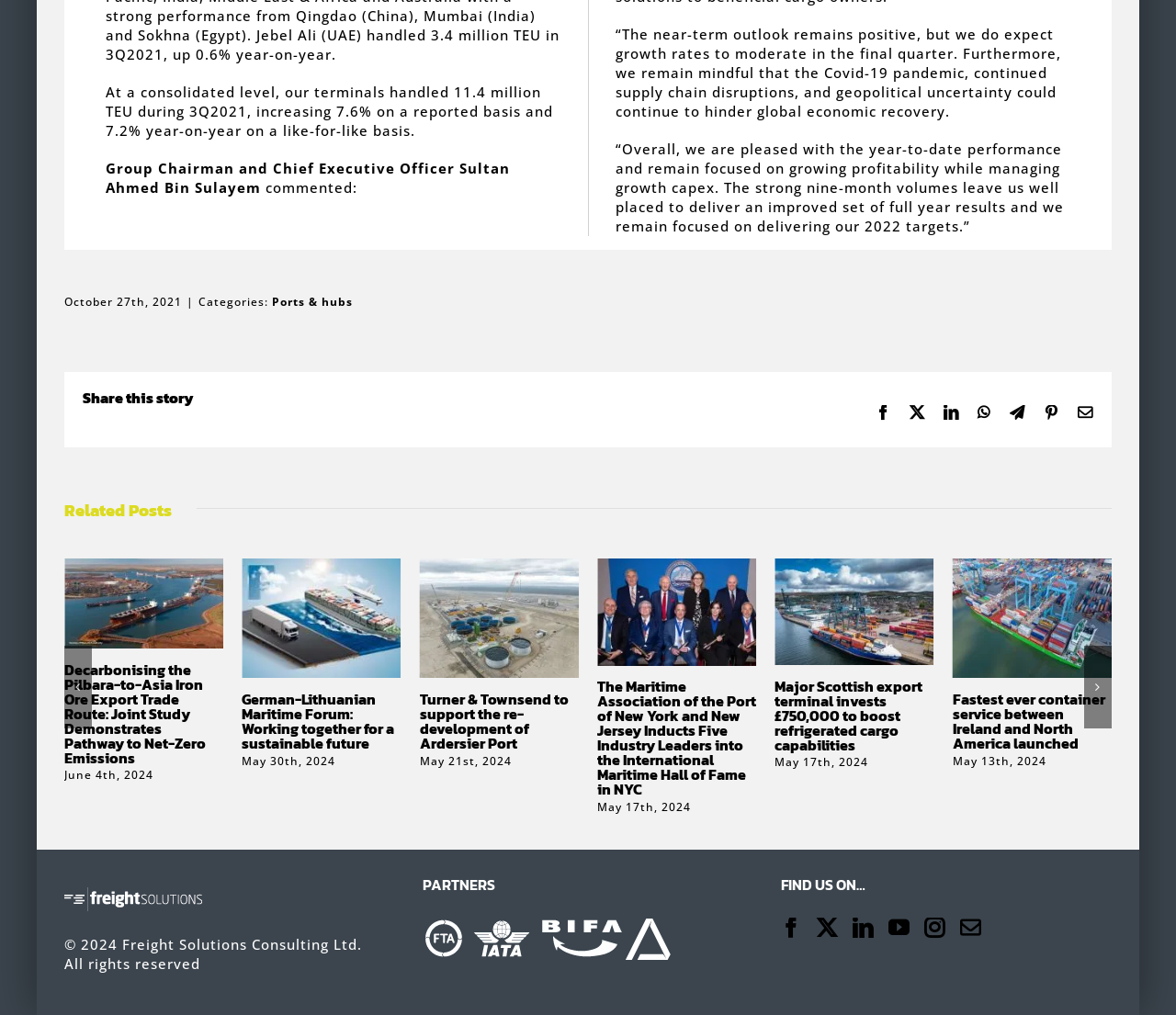Given the description of a UI element: "alt="IATA"", identify the bounding box coordinates of the matching element in the webpage screenshot.

[0.399, 0.904, 0.455, 0.923]